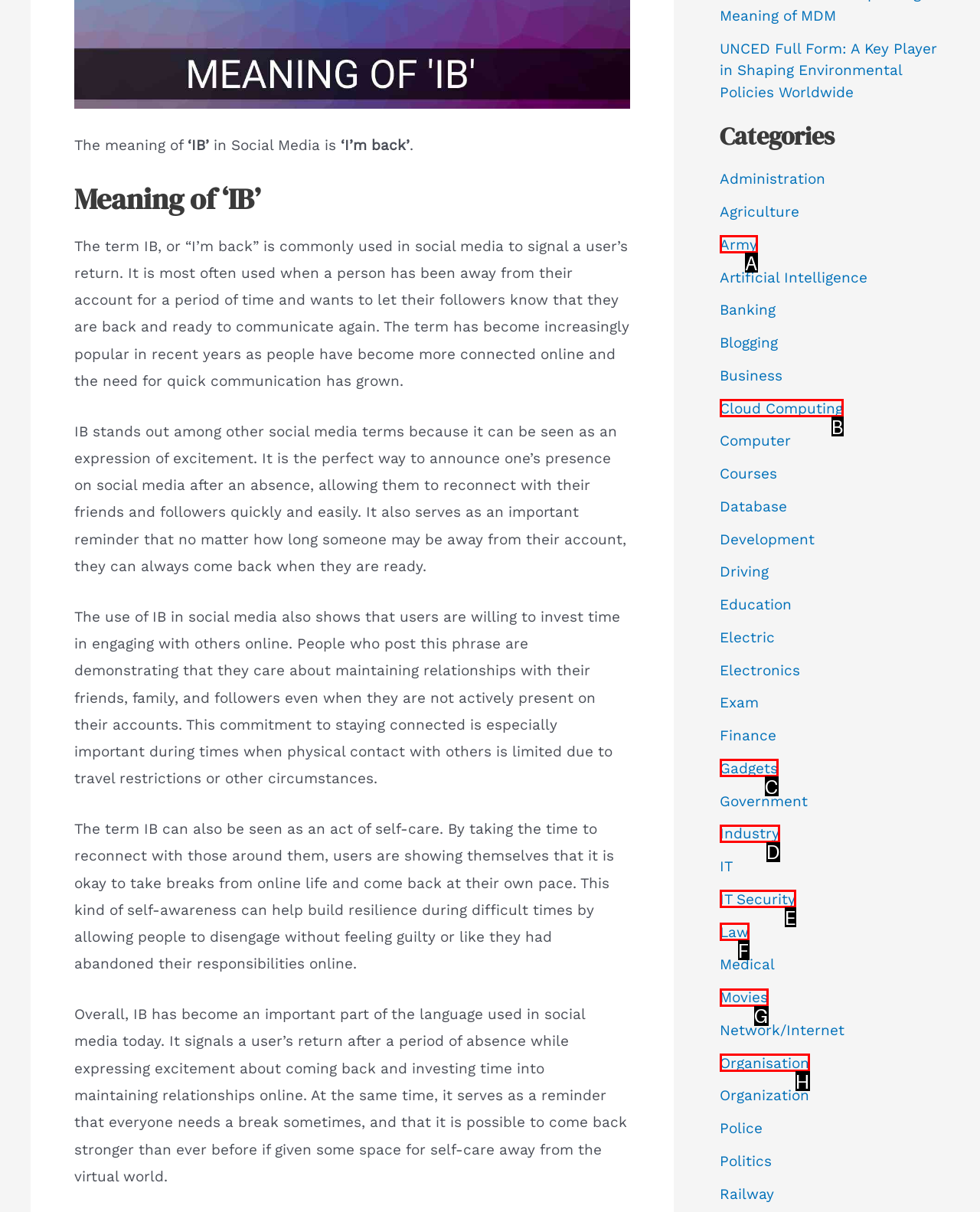Identify the UI element described as: Cloud Computing
Answer with the option's letter directly.

B